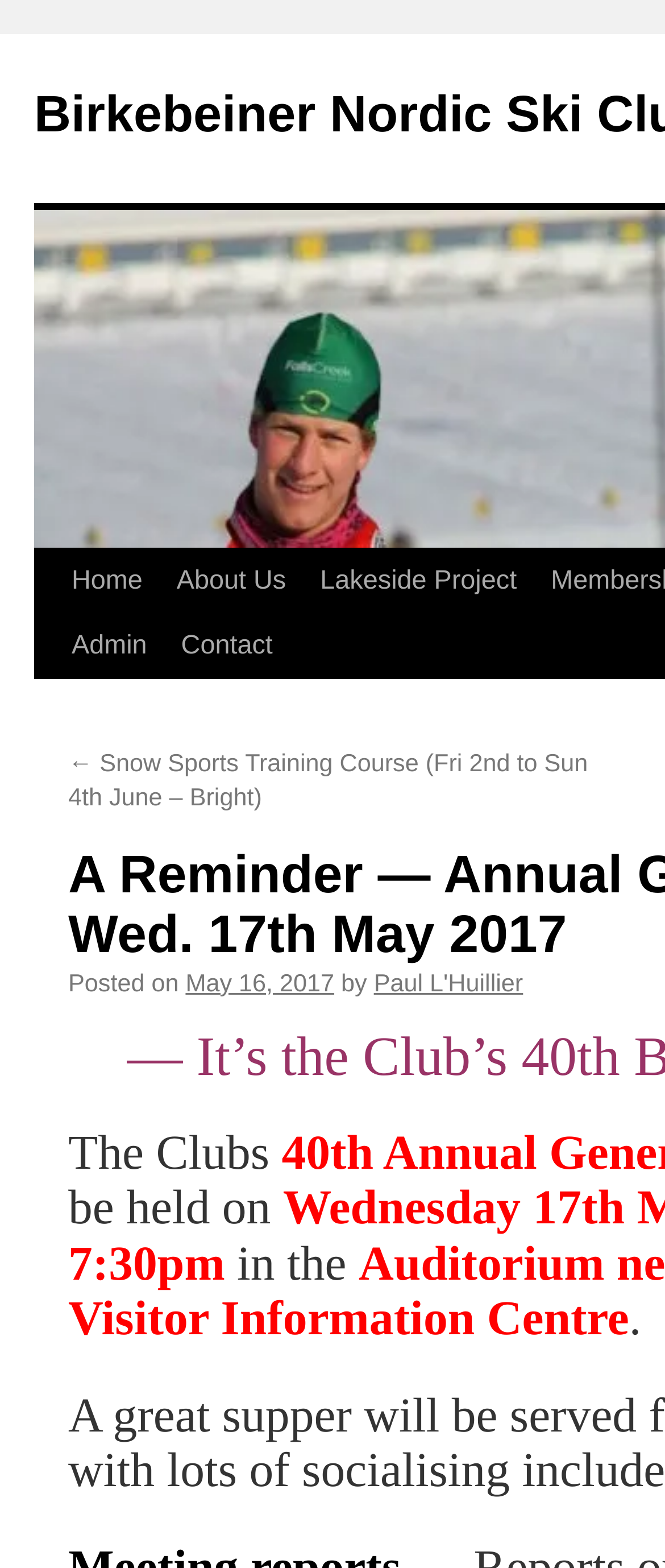Determine the main text heading of the webpage and provide its content.

A Reminder — Annual General Meeting – Wed. 17th May 2017